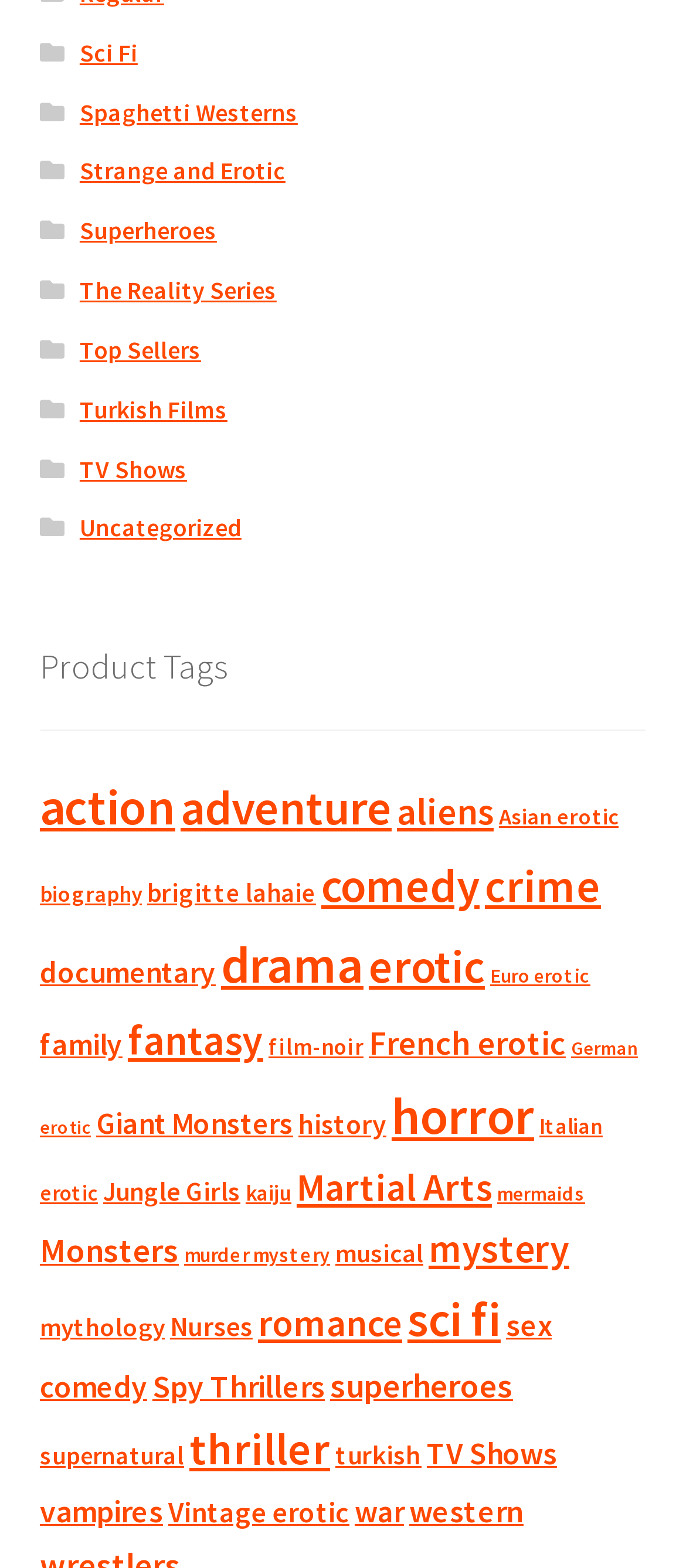Pinpoint the bounding box coordinates of the area that should be clicked to complete the following instruction: "Click Send". The coordinates must be given as four float numbers between 0 and 1, i.e., [left, top, right, bottom].

None